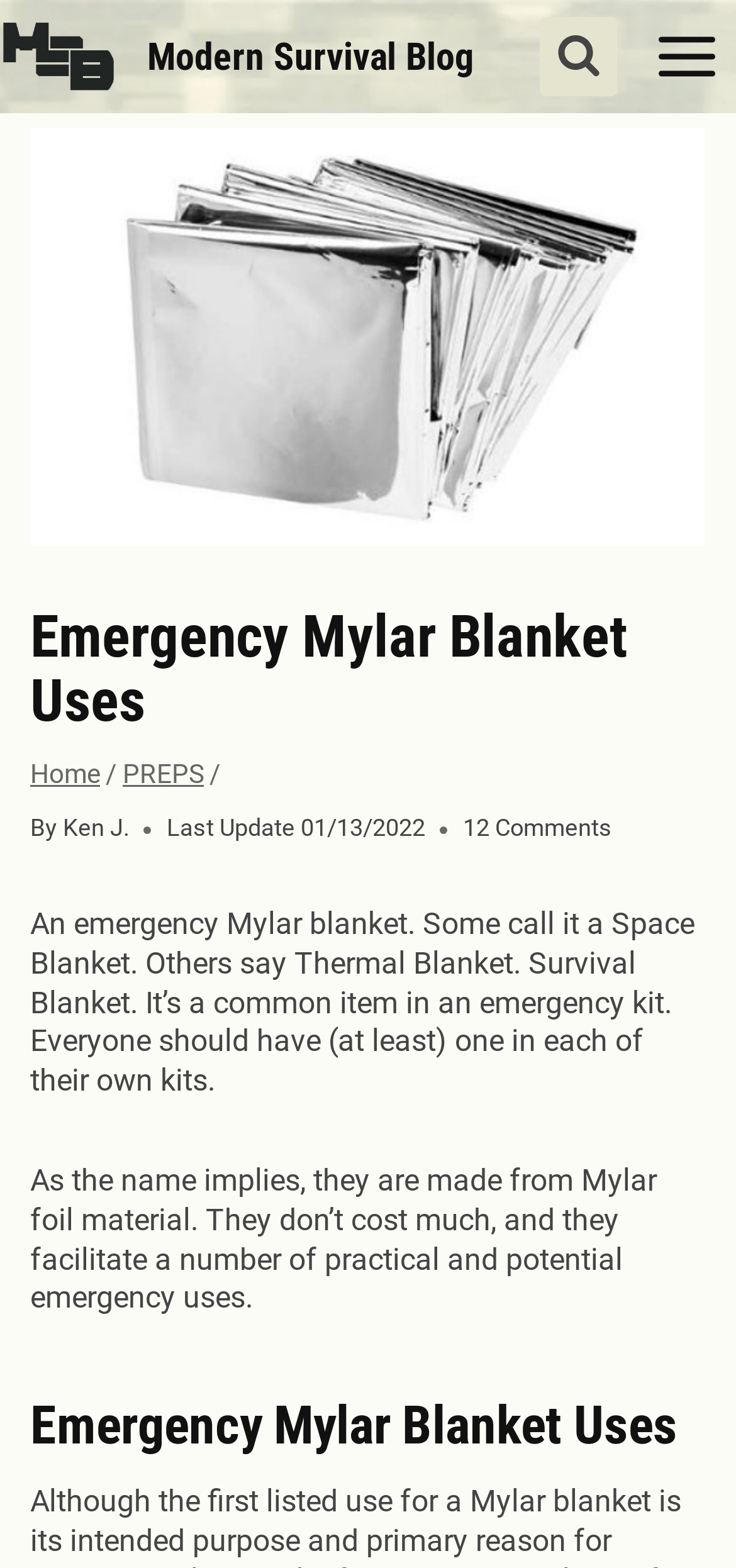Craft a detailed narrative of the webpage's structure and content.

The webpage is about the practical uses of a Mylar blanket, also known as an emergency blanket, space blanket, thermal blanket, or survival blanket. At the top left corner, there is a logo of Modern Survival Blog (MSB) with a link to the blog's homepage. Next to the logo, there is a search form button and a menu button on the top right corner.

Below the logo and buttons, there is a large image of a Mylar blanket, which takes up most of the top section of the page. Above the image, there is a header section with a heading that reads "Emergency Mylar Blanket Uses" and a navigation menu with breadcrumbs, including links to the homepage and the "PREPS" section.

Below the image, there is a section with text written by Ken J., which provides an introduction to the Mylar blanket, its common names, and its importance in an emergency kit. The text also mentions that the blanket is made of Mylar foil material and is affordable.

Further down, there is a heading that repeats the title "Emergency Mylar Blanket Uses", which likely marks the beginning of the main content section.